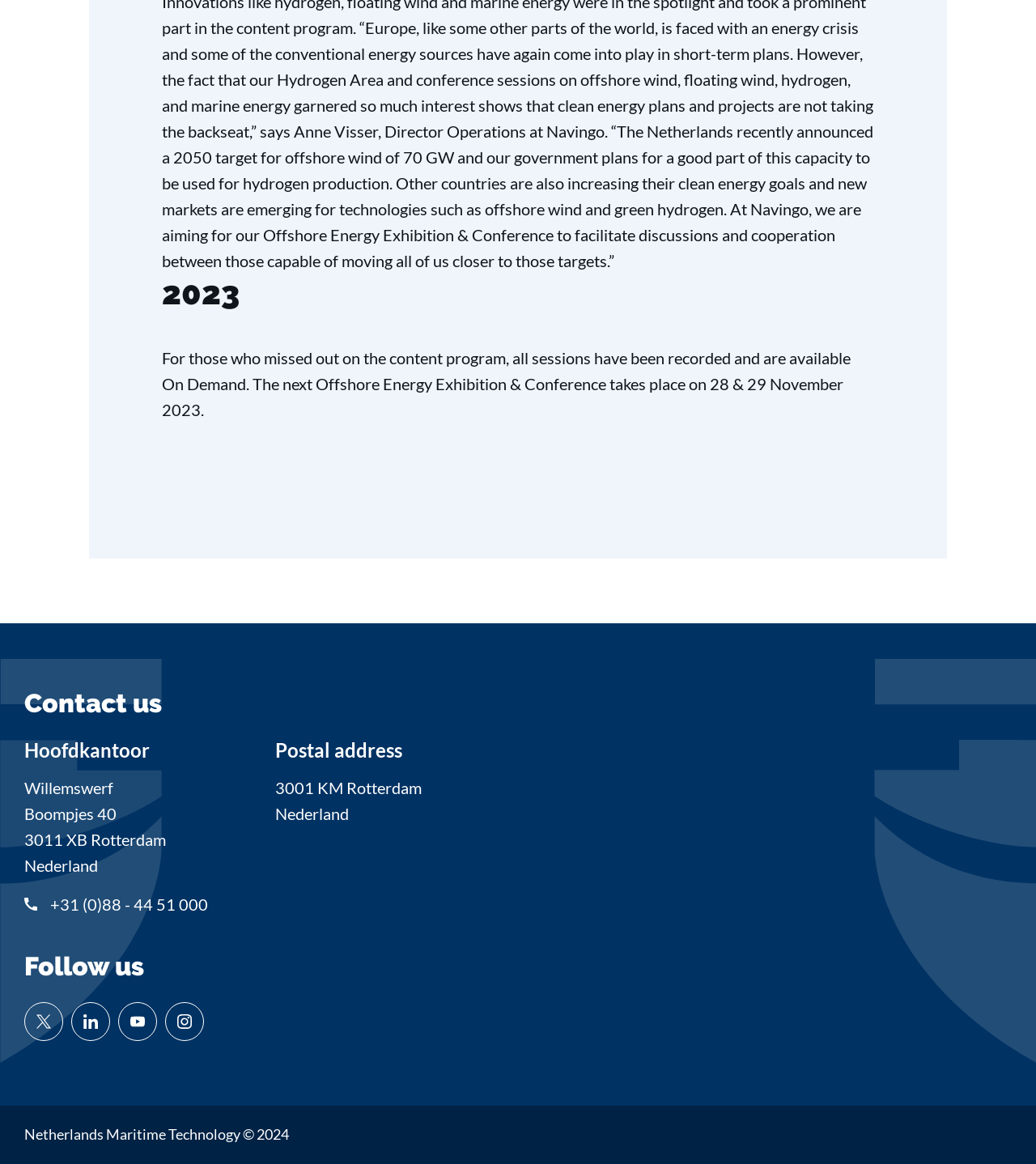Provide the bounding box coordinates of the HTML element described by the text: "Follow us on YouTube".

[0.114, 0.861, 0.152, 0.894]